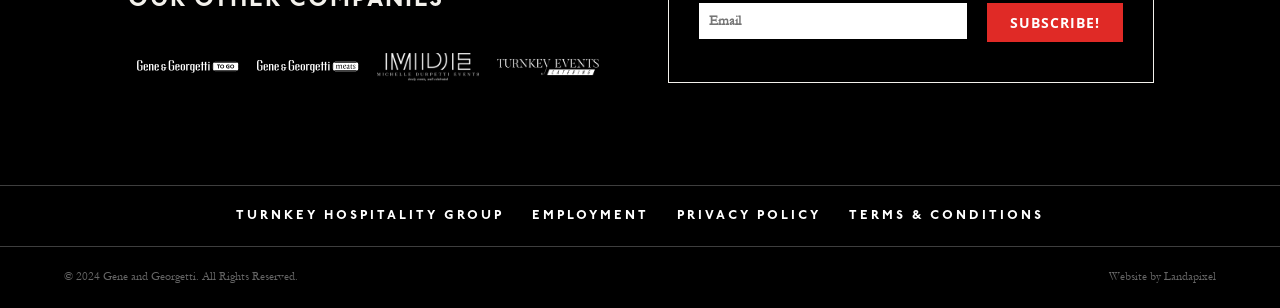Please find the bounding box coordinates of the clickable region needed to complete the following instruction: "Visit Gene and Georgetti To Go". The bounding box coordinates must consist of four float numbers between 0 and 1, i.e., [left, top, right, bottom].

[0.106, 0.1, 0.188, 0.334]